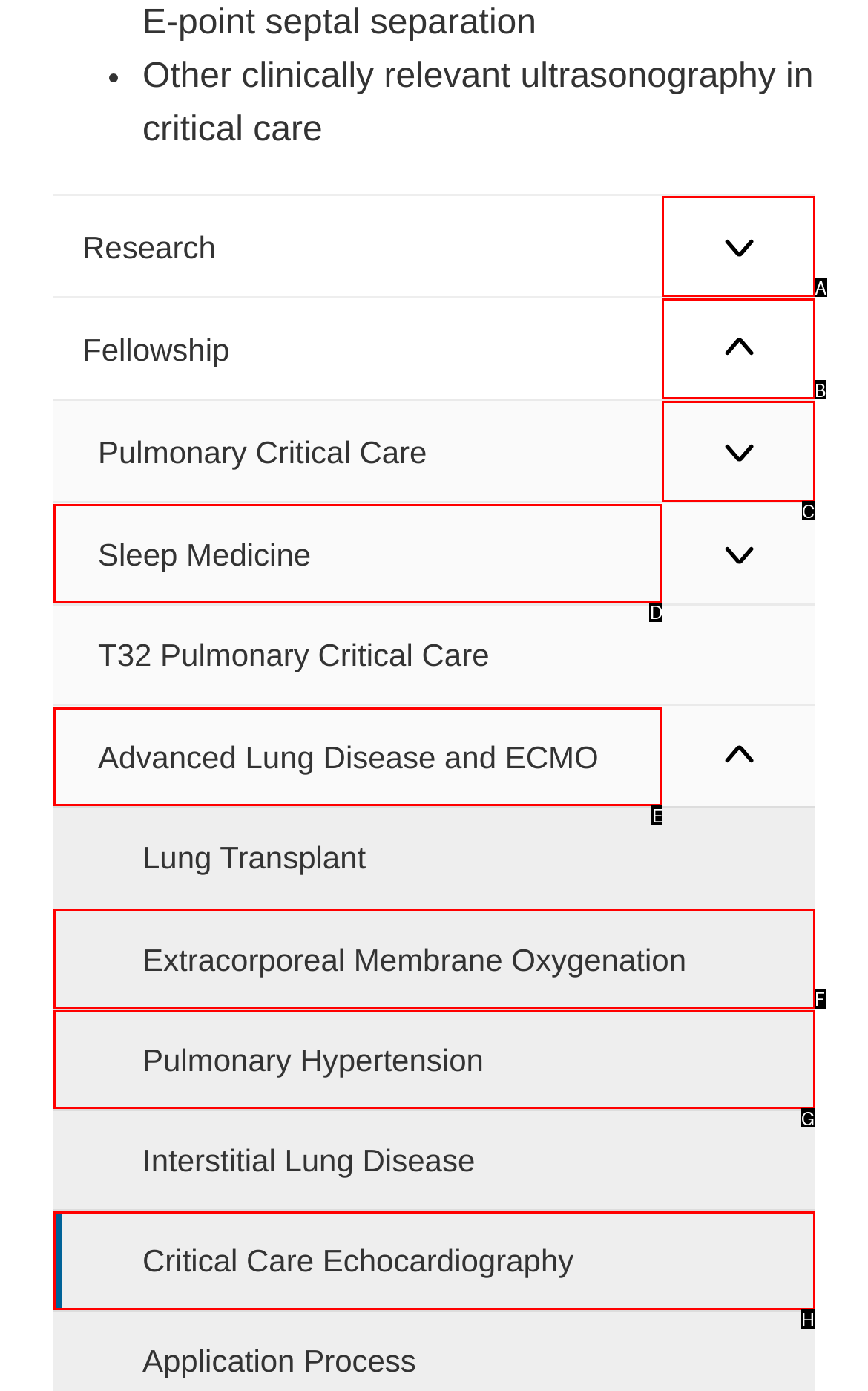Choose the option that matches the following description: Pulmonary Hypertension
Reply with the letter of the selected option directly.

G